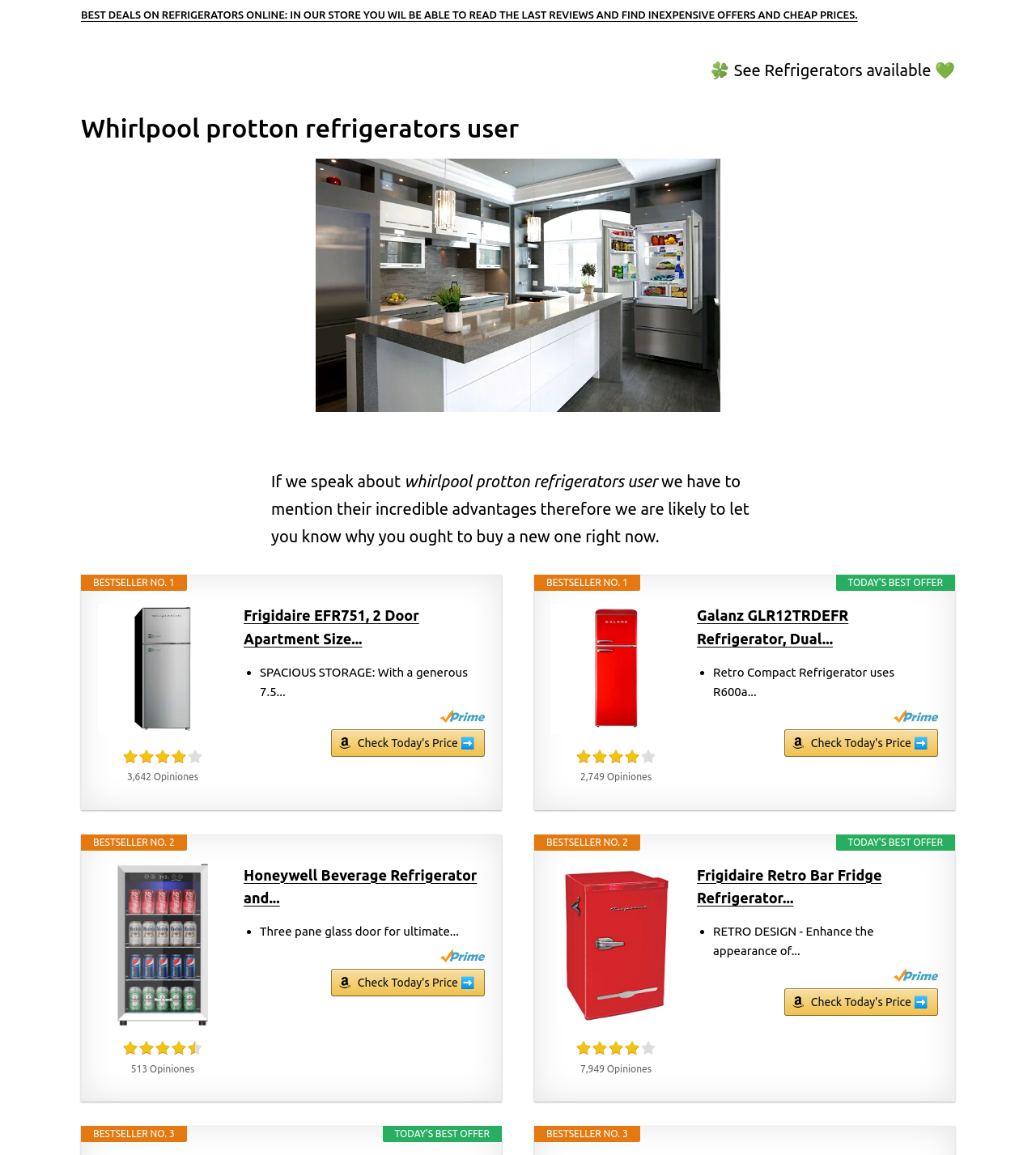Point out the bounding box coordinates of the section to click in order to follow this instruction: "Click on the 'BEST DEALS ON REFRIGERATORS ONLINE' link".

[0.078, 0.008, 0.828, 0.018]